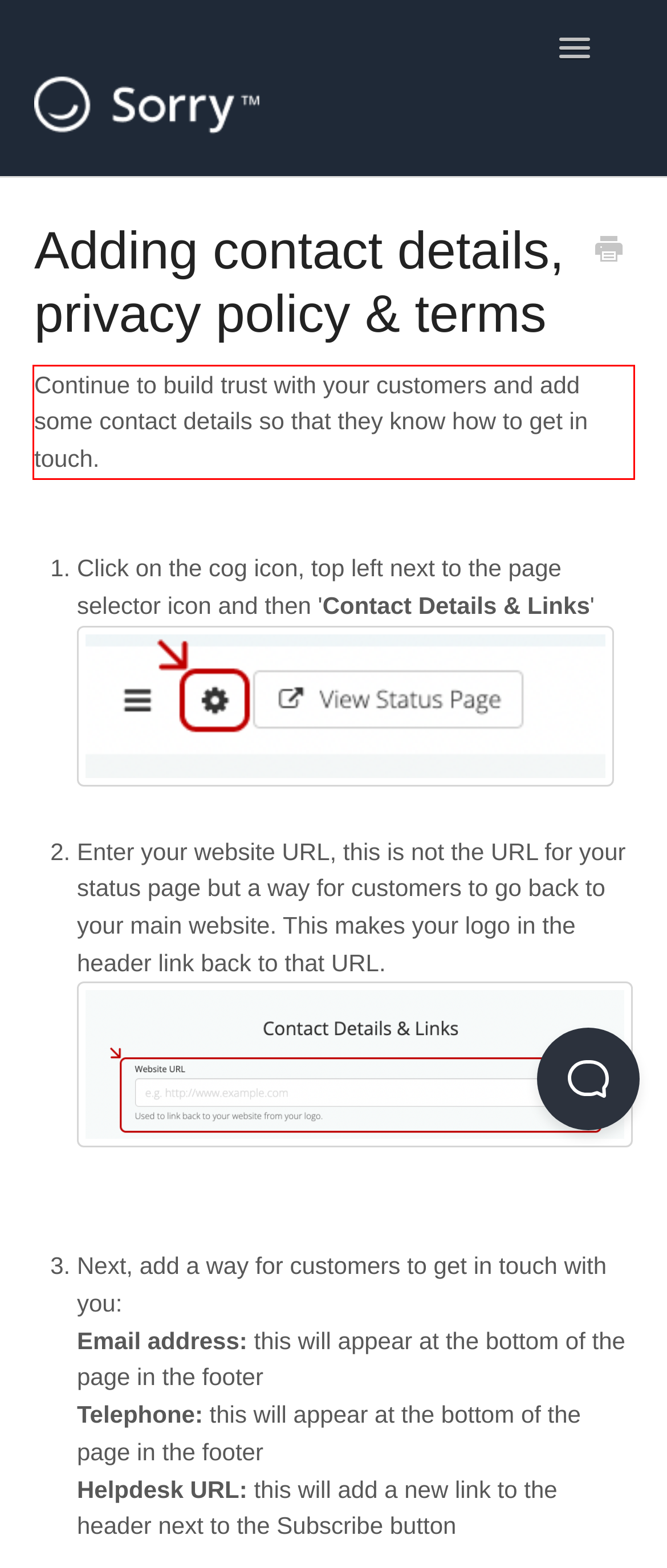Please perform OCR on the text content within the red bounding box that is highlighted in the provided webpage screenshot.

Continue to build trust with your customers and add some contact details so that they know how to get in touch.